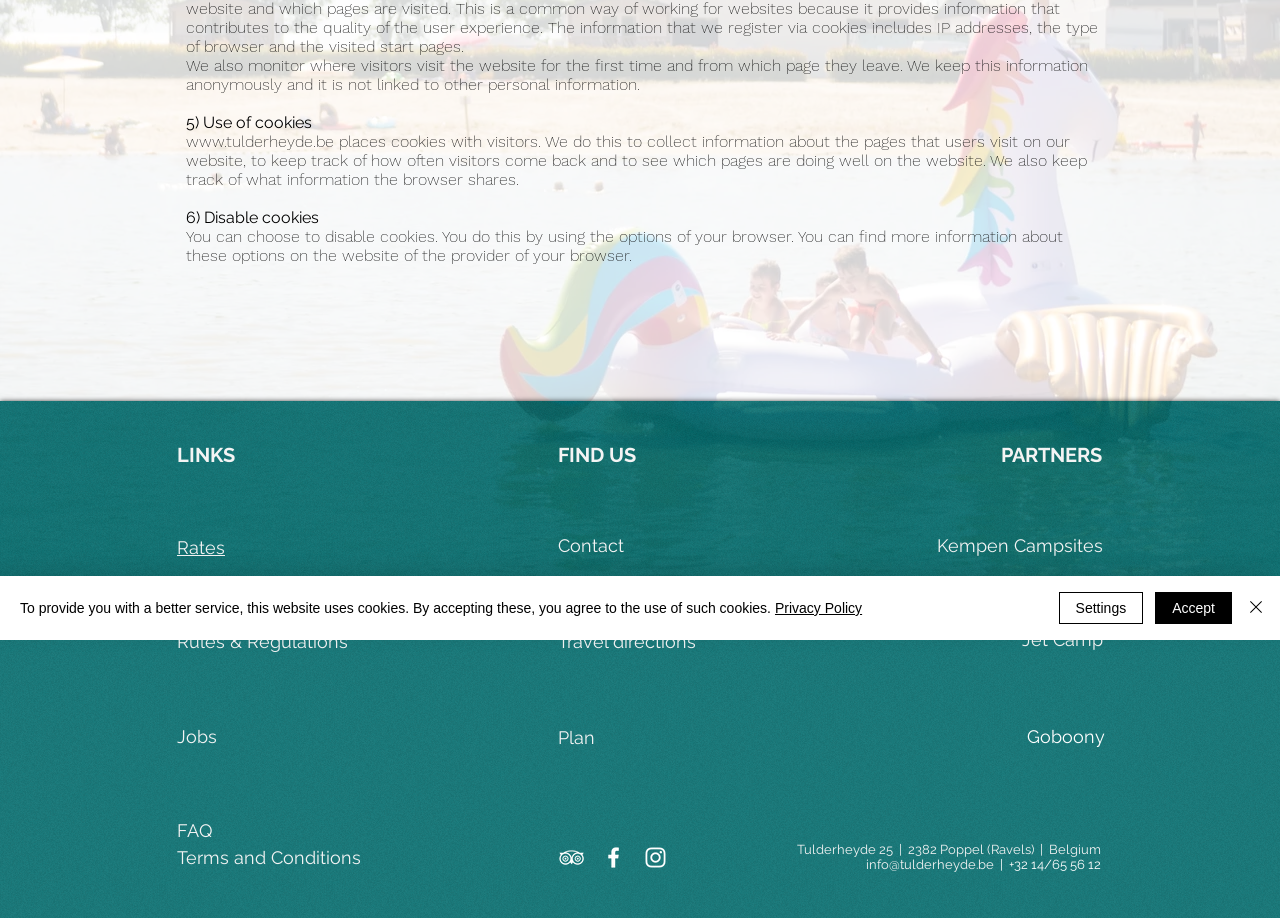Extract the bounding box coordinates of the UI element described: "+32 14/65 56 12". Provide the coordinates in the format [left, top, right, bottom] with values ranging from 0 to 1.

[0.788, 0.933, 0.86, 0.949]